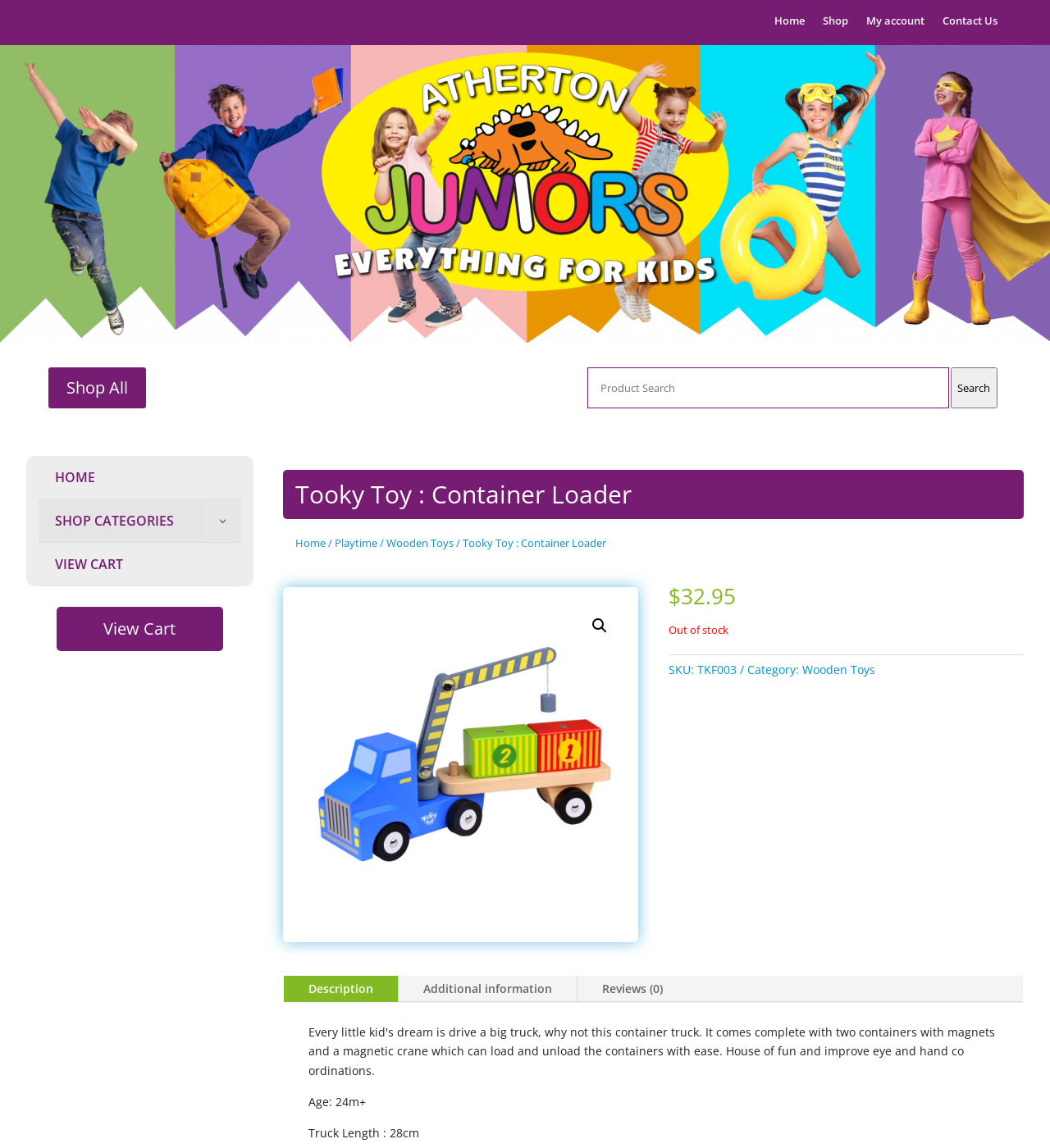Locate and provide the bounding box coordinates for the HTML element that matches this description: "Shop".

[0.784, 0.013, 0.808, 0.029]